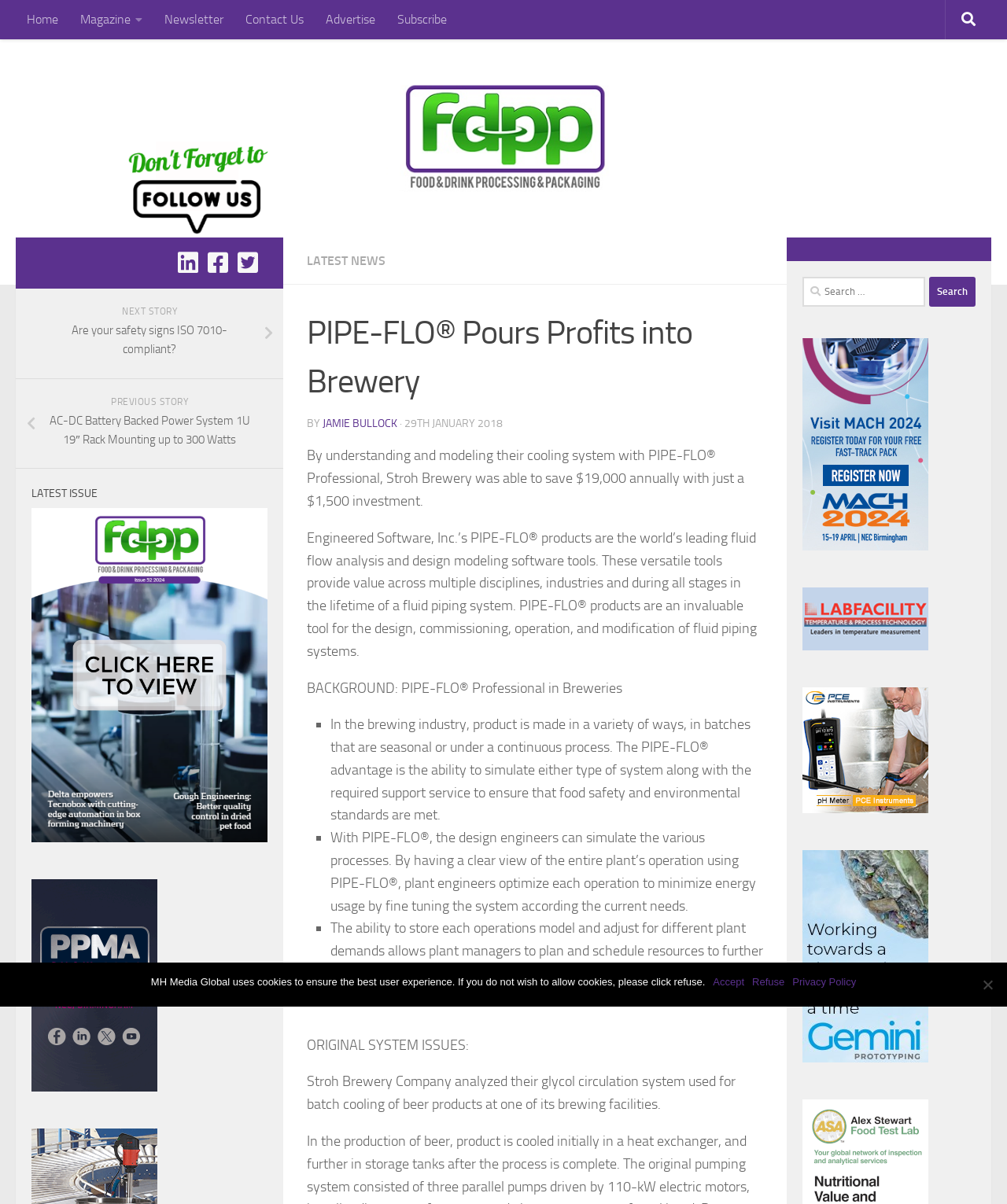Could you indicate the bounding box coordinates of the region to click in order to complete this instruction: "Click on the 'Home' link".

[0.016, 0.0, 0.069, 0.033]